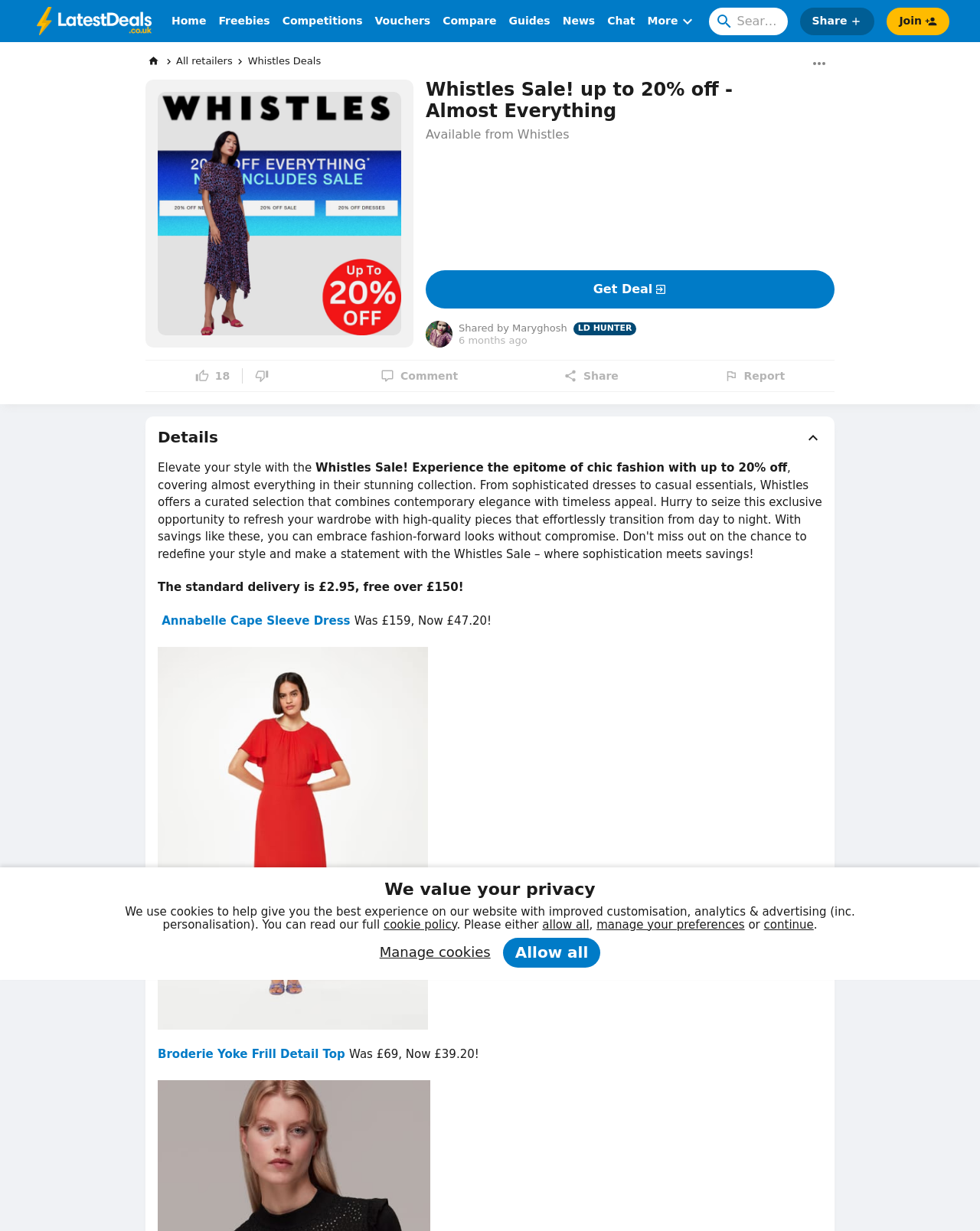What is the discount percentage?
Refer to the screenshot and answer in one word or phrase.

20%